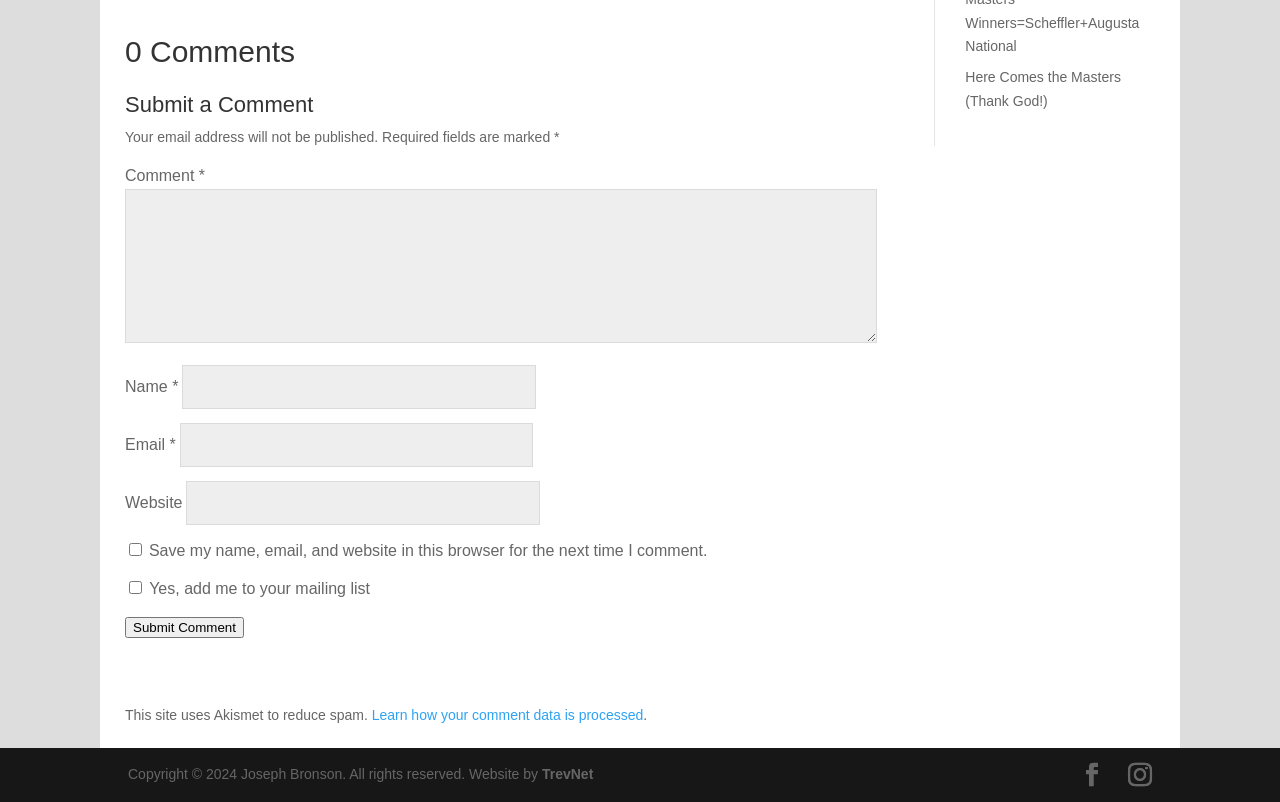Ascertain the bounding box coordinates for the UI element detailed here: "parent_node: Website name="url"". The coordinates should be provided as [left, top, right, bottom] with each value being a float between 0 and 1.

[0.146, 0.599, 0.422, 0.654]